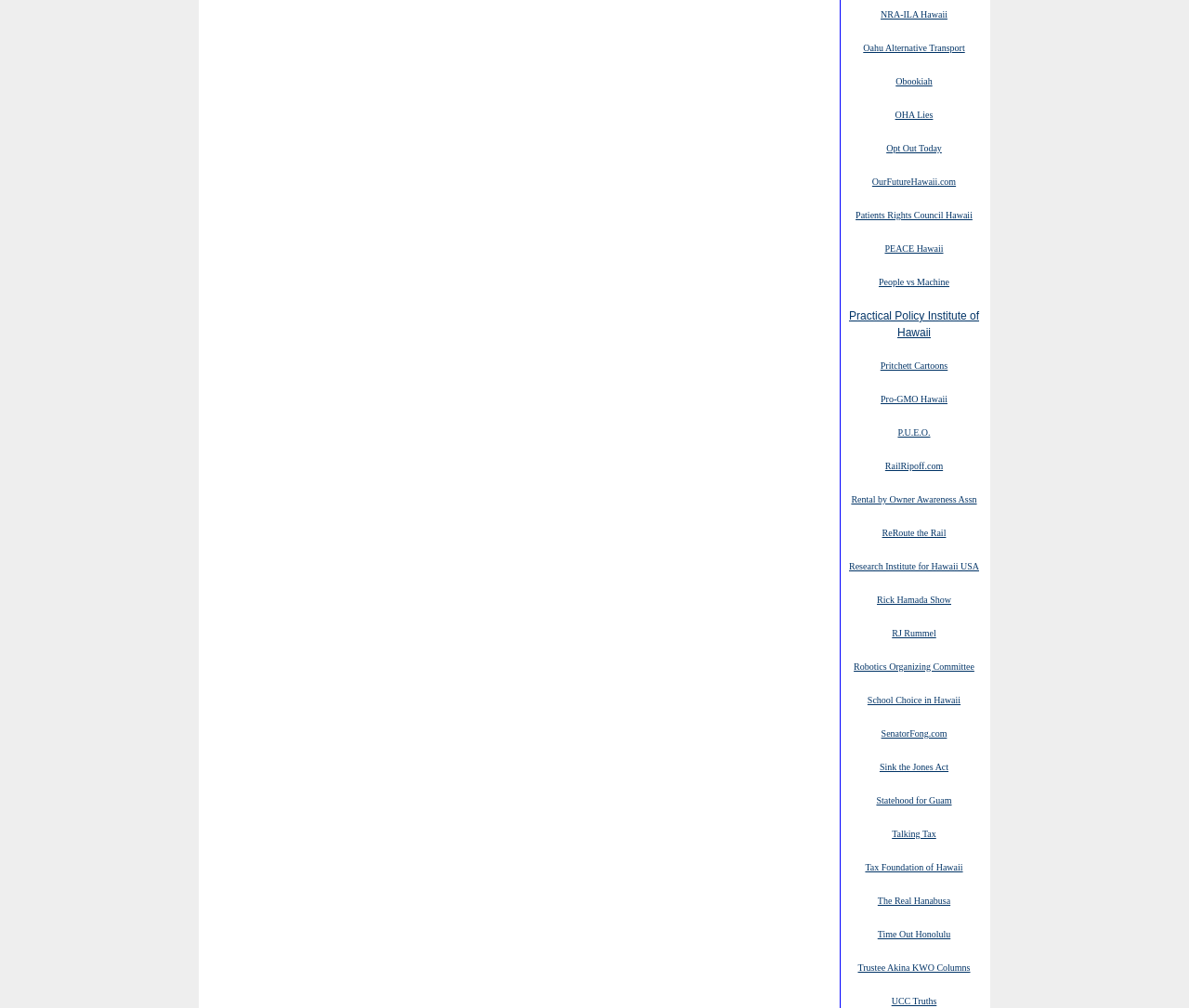Locate the bounding box coordinates of the area to click to fulfill this instruction: "go to Oahu Alternative Transport". The bounding box should be presented as four float numbers between 0 and 1, in the order [left, top, right, bottom].

[0.726, 0.041, 0.811, 0.053]